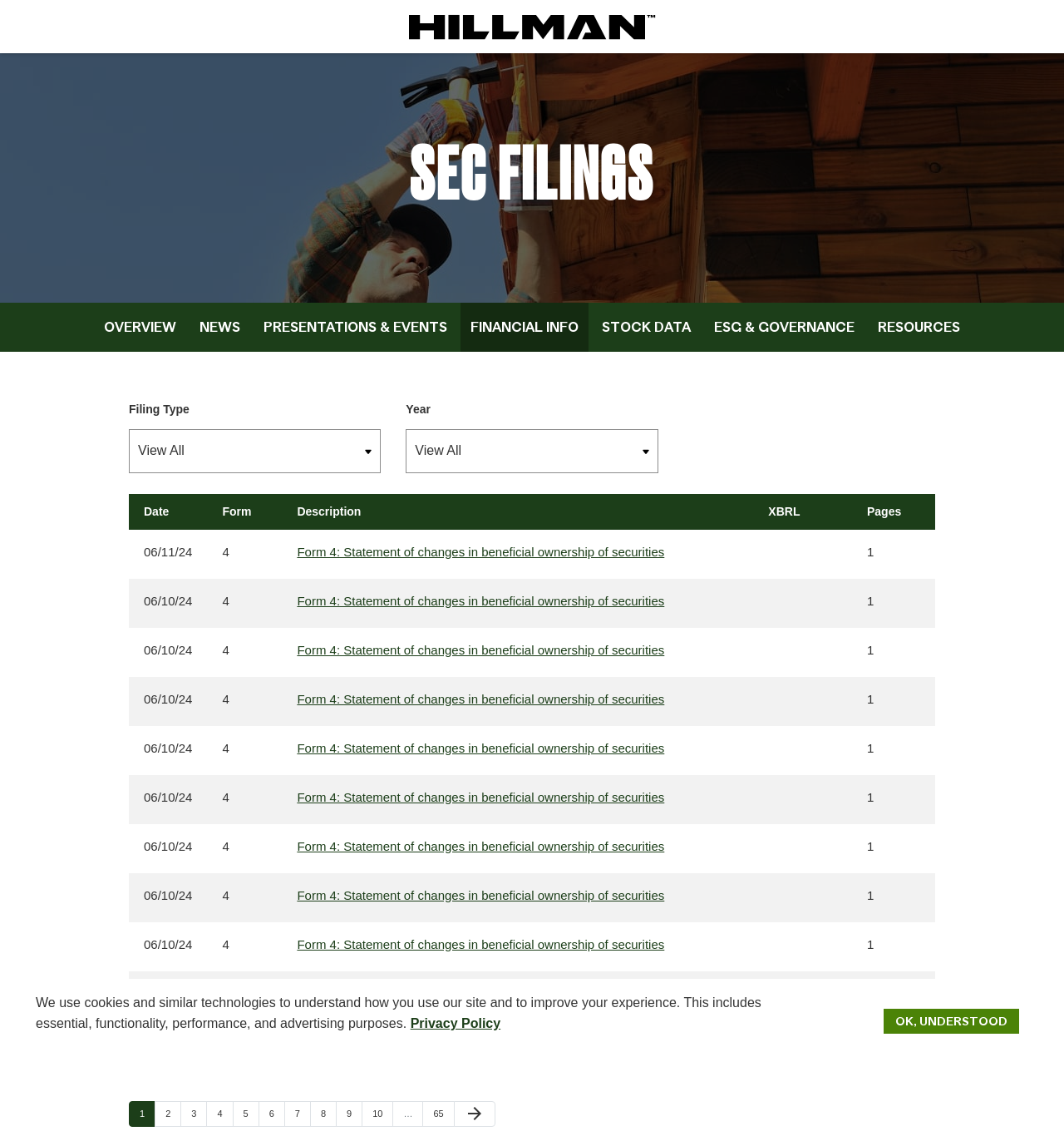Please determine the bounding box coordinates of the clickable area required to carry out the following instruction: "View the SEC filing details". The coordinates must be four float numbers between 0 and 1, represented as [left, top, right, bottom].

[0.279, 0.475, 0.694, 0.496]